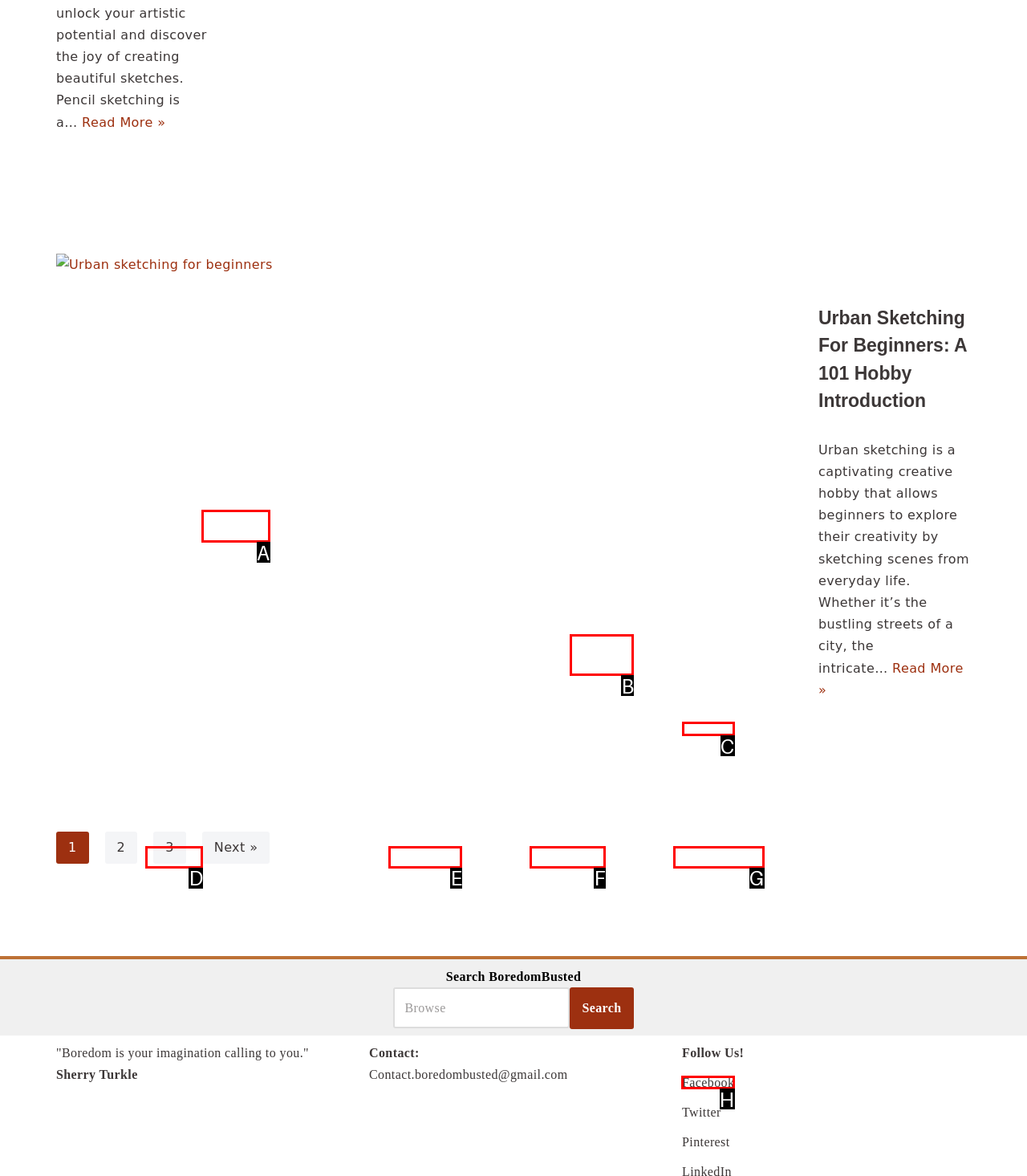Find the HTML element to click in order to complete this task: Follow BoredomBusted on Facebook
Answer with the letter of the correct option.

H